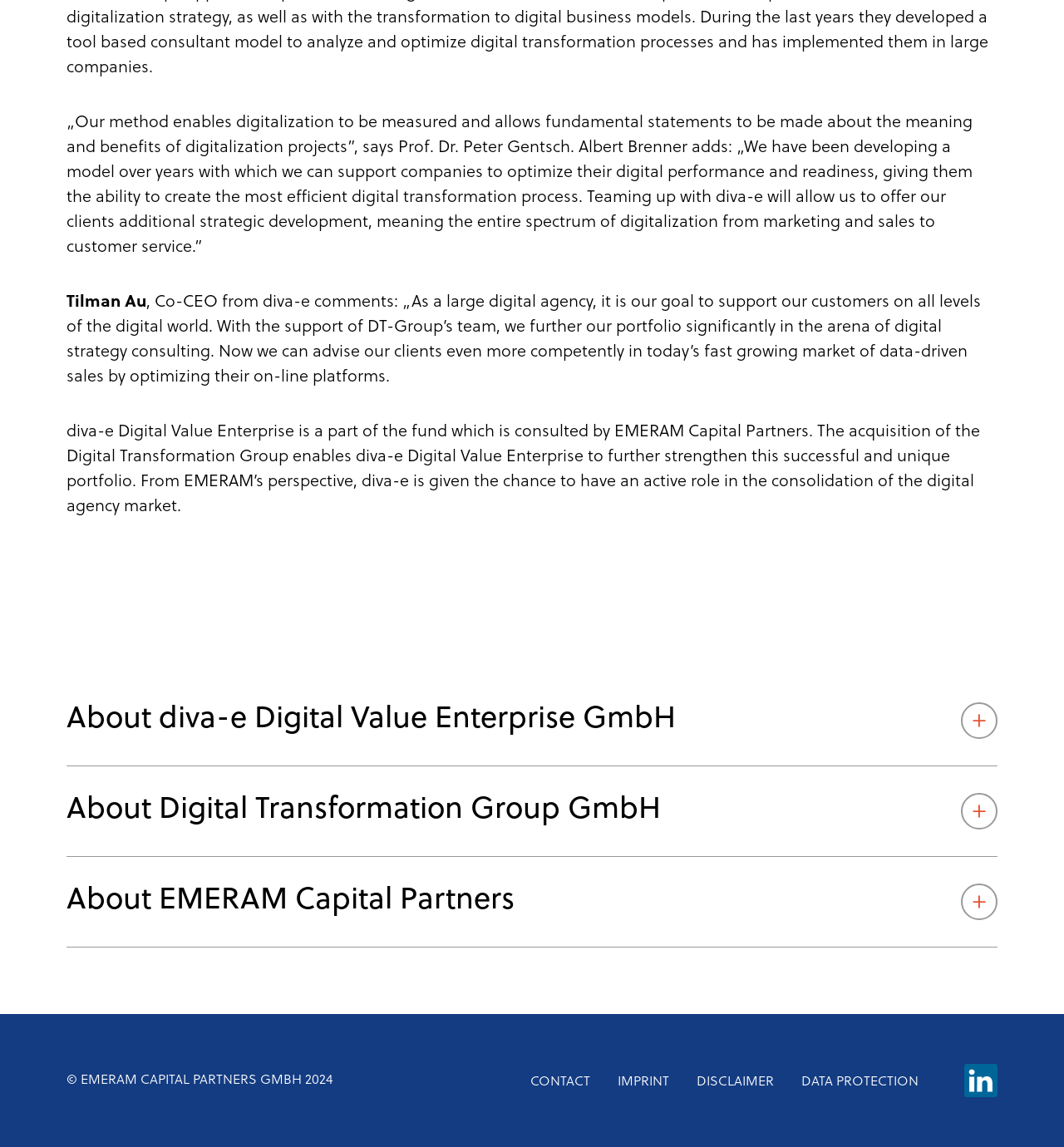Locate the UI element described by About EMERAM Capital Partners in the provided webpage screenshot. Return the bounding box coordinates in the format (top-left x, top-left y, bottom-right x, bottom-right y), ensuring all values are between 0 and 1.

[0.062, 0.747, 0.938, 0.825]